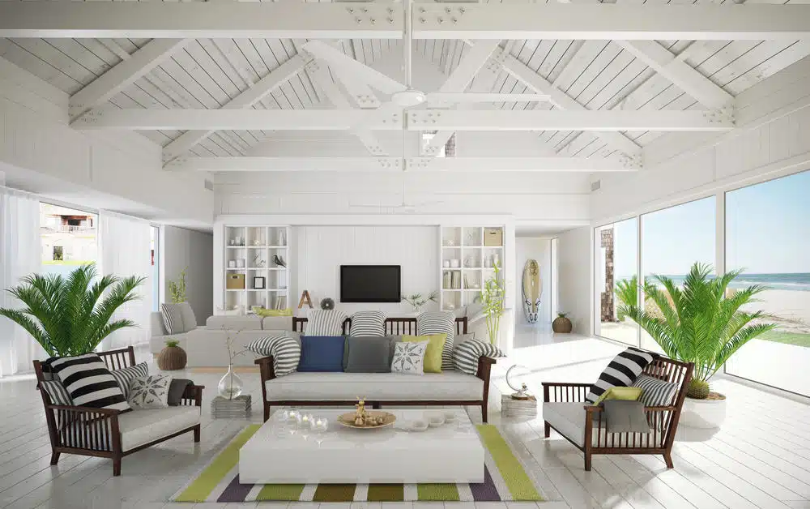Break down the image and provide a full description, noting any significant aspects.

The image showcases a beautifully designed beach house living room, where a sense of tranquility and modern coastal style is evident. The room features a high, white wooden ceiling with exposed beams that enhance the spacious feel. Large glass windows allow natural light to flood the space, offering a stunning view of the beach outside.

The decor is characterized by a combination of light tones and vibrant accents. A stylish coffee table with a glossy surface sits atop a rug adorned with stripes of green, yellow, and white, adding a pop of color to the neutral palette. The seating arrangement includes a contemporary white sofa with colorful cushions, complemented by two elegantly designed armchairs featuring black and white striped fabric. Lush green potted plants stand at either side of the room, contributing to the fresh and inviting atmosphere.

Against one wall, a modern entertainment unit accommodates a flat-screen TV, while decorative accents like picture frames and green plants offer a personal touch. The overall aesthetic seamlessly blends comfort with sophistication, making it an ideal space for relaxation or entertaining guests while enjoying coastal views.